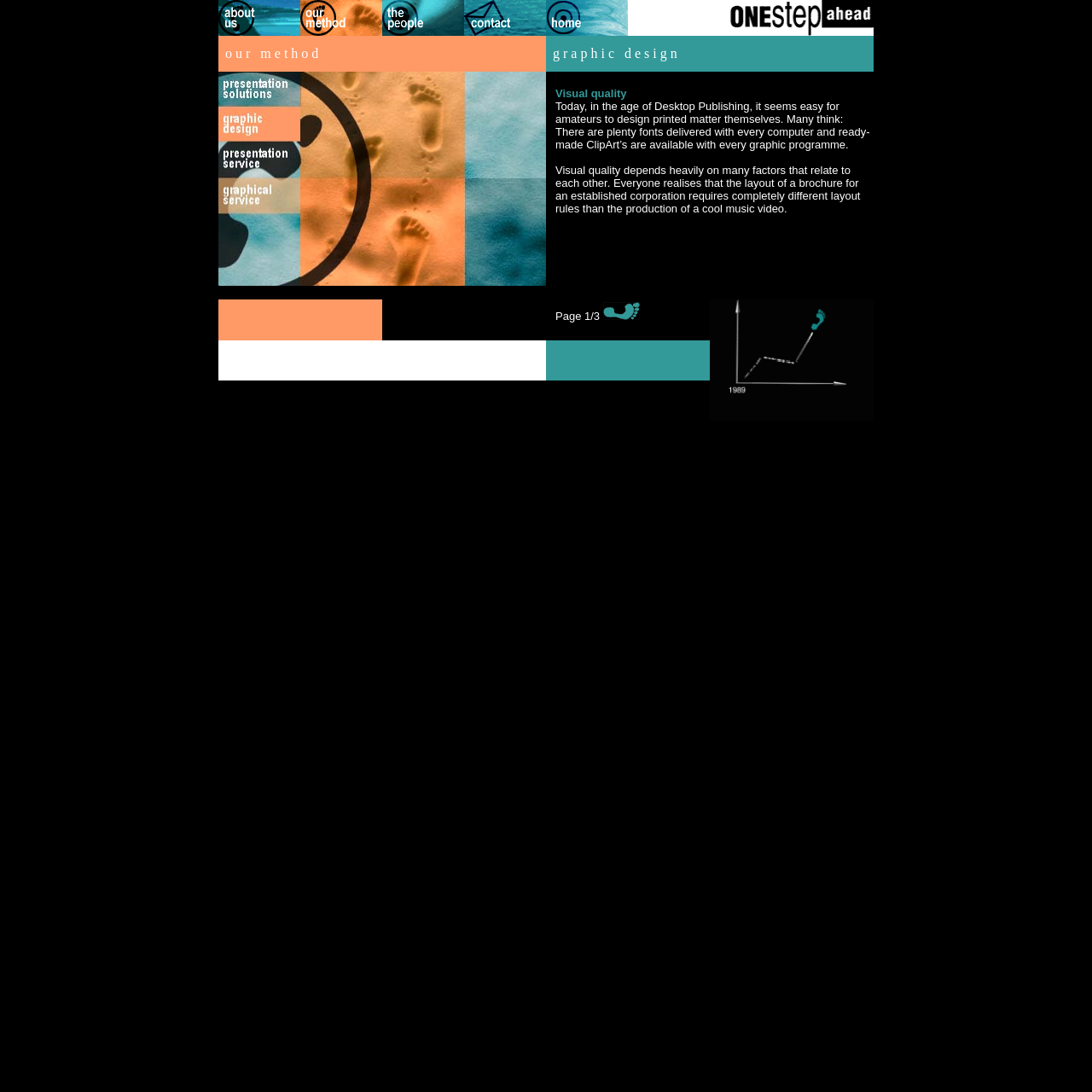Create an in-depth description of the webpage, covering main sections.

The webpage is titled "Graphic Design Solutions" and features a layout with multiple rows and columns. At the top, there are five identical image links, each with a small icon, arranged horizontally across the page. Below these images, there is a row with two columns of text, with the left column containing the phrase "our method" and the right column containing the phrase "graphic design".

The next row features a large image on the left, with a link to "fuss_graph.JPG", and an empty column to its right. The third column contains an image with a description of visual quality, followed by a block of text that discusses the importance of layout rules in graphic design, depending on the purpose of the design. The text also mentions the differences in layout requirements between a corporate brochure and a music video.

Below this, there is a row with three columns, with the left and center columns empty, and the right column containing an image with a link to "Page 2". The final two rows are empty, with no content.

Throughout the page, there are several empty columns and rows, which may be used for spacing or layout purposes. The overall design of the page appears to be focused on showcasing graphic design concepts and principles, with a mix of images, text, and links to additional content.